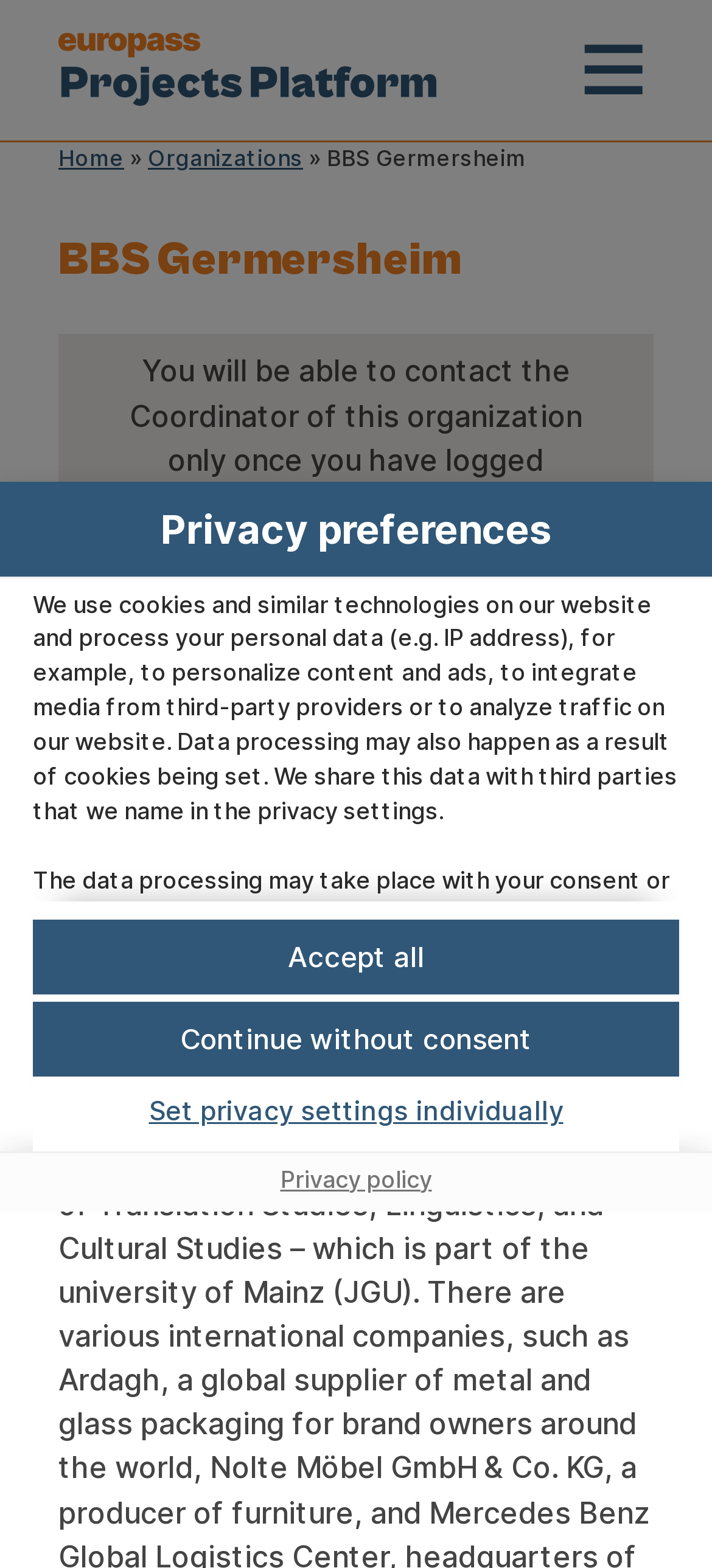Please specify the bounding box coordinates of the clickable region necessary for completing the following instruction: "Set privacy settings individually". The coordinates must consist of four float numbers between 0 and 1, i.e., [left, top, right, bottom].

[0.046, 0.692, 0.954, 0.727]